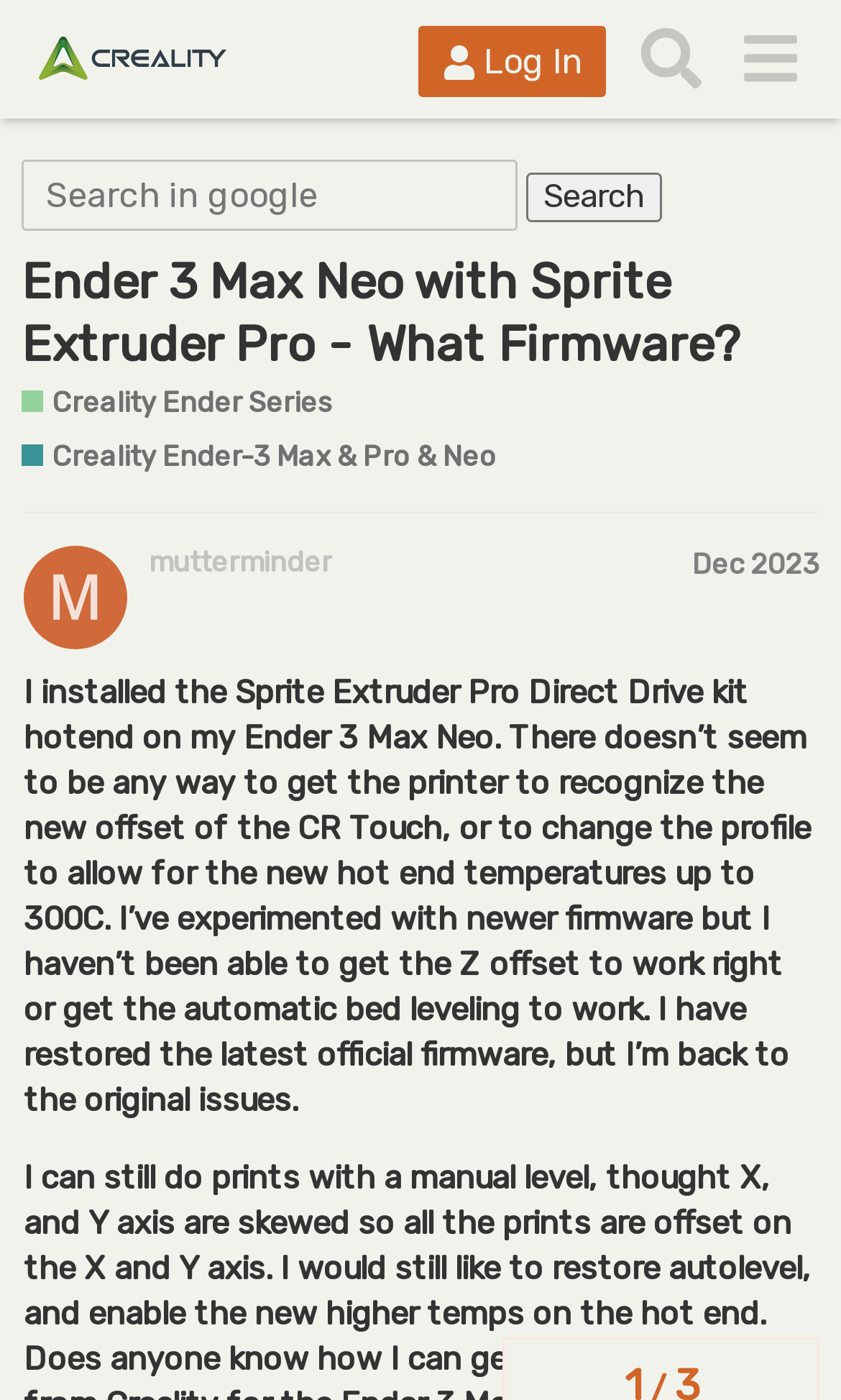Identify the bounding box coordinates of the element to click to follow this instruction: 'View the post by mutterminder'. Ensure the coordinates are four float values between 0 and 1, provided as [left, top, right, bottom].

[0.177, 0.389, 0.395, 0.414]